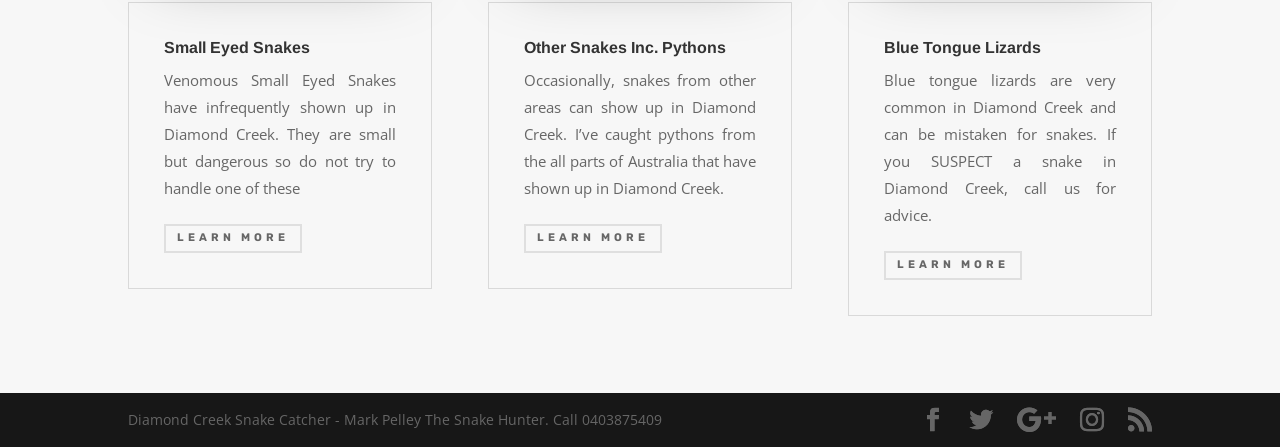Provide the bounding box coordinates of the HTML element described by the text: "Learn More". The coordinates should be in the format [left, top, right, bottom] with values between 0 and 1.

[0.409, 0.501, 0.517, 0.566]